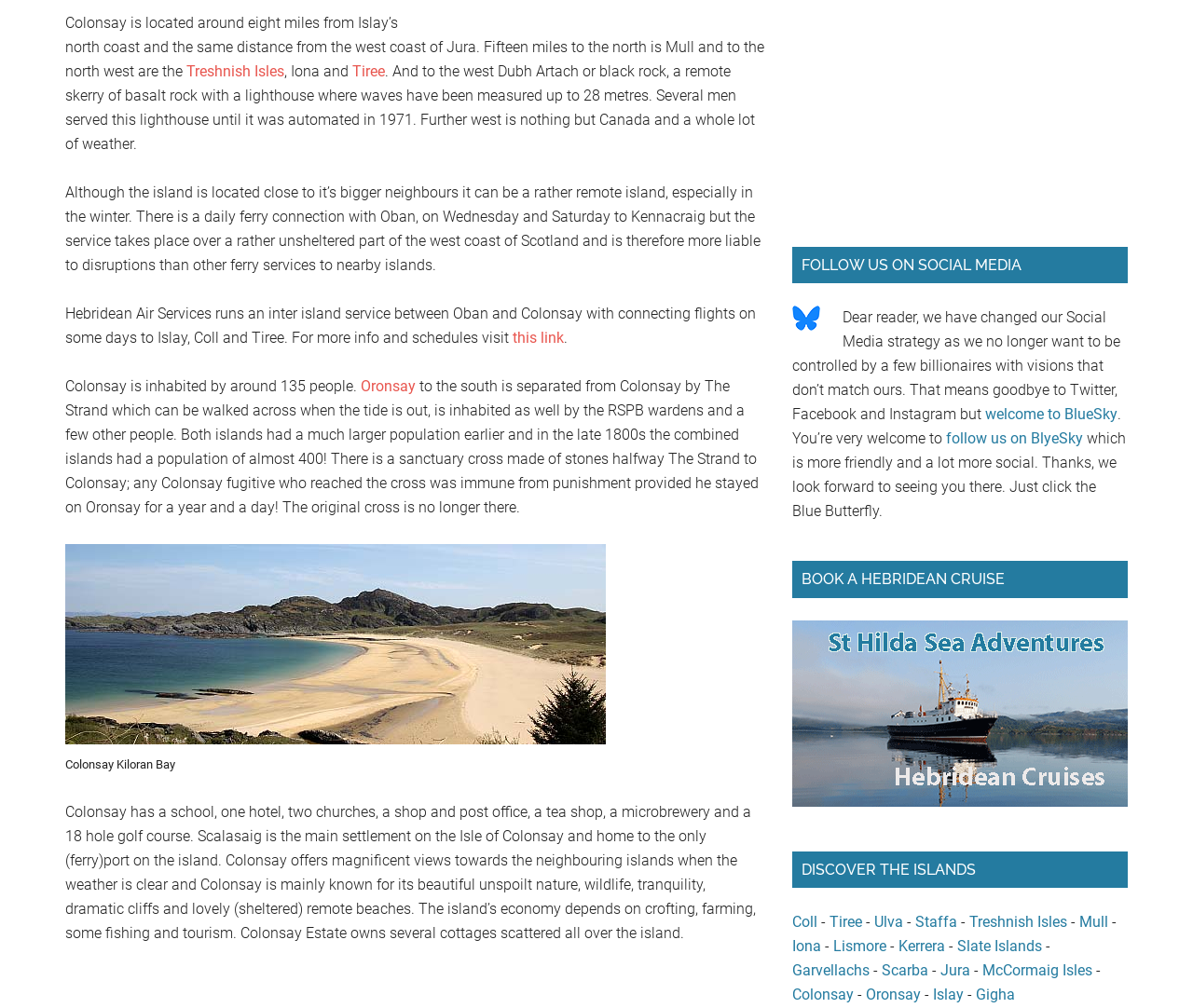For the following element description, predict the bounding box coordinates in the format (top-left x, top-left y, bottom-right x, bottom-right y). All values should be floating point numbers between 0 and 1. Description: Contact Us

None